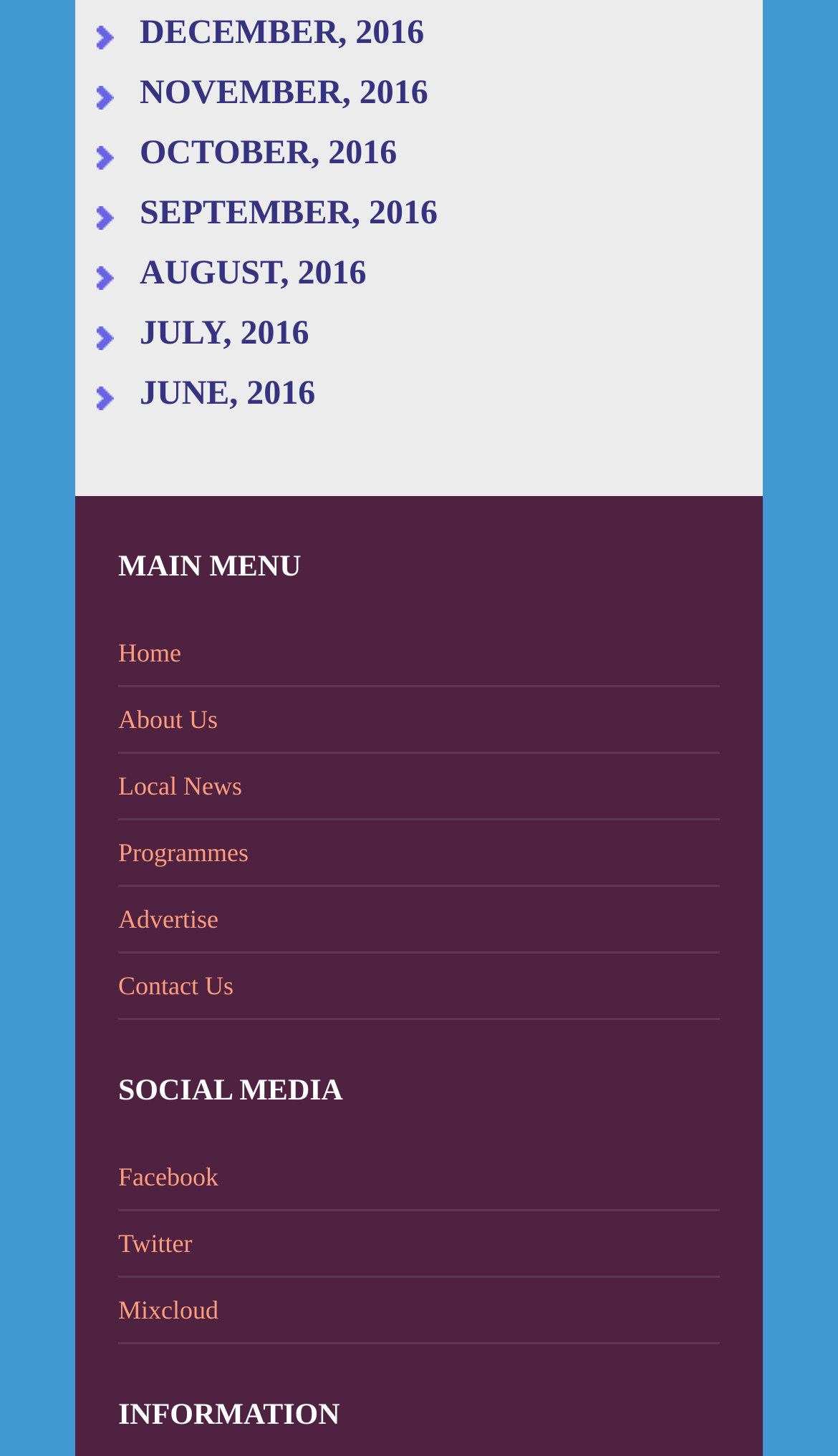Please find the bounding box coordinates of the element's region to be clicked to carry out this instruction: "Email IATL".

None